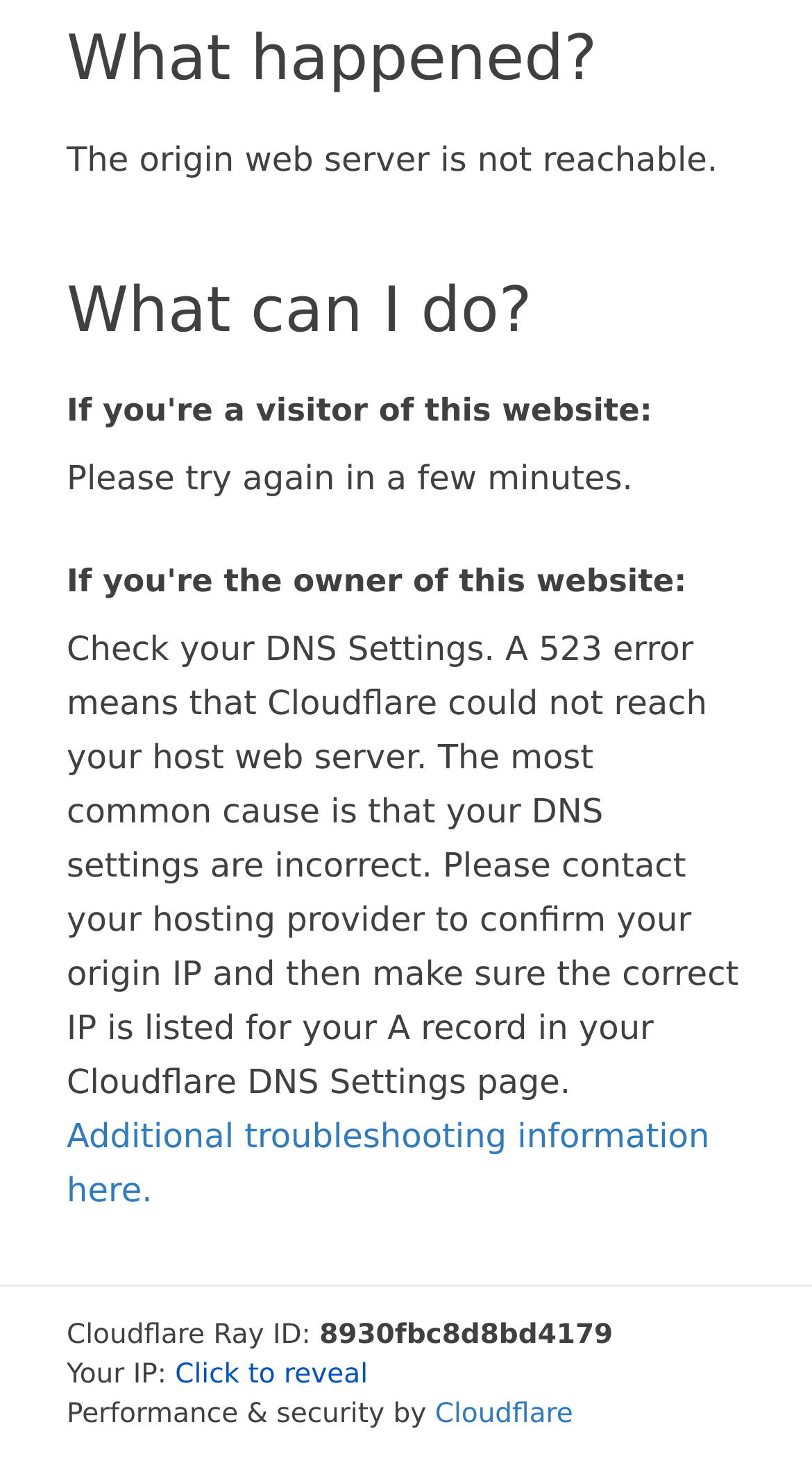What should a visitor of the website do?
Please provide a comprehensive answer based on the contents of the image.

The recommended action for a visitor of the website is mentioned in the StaticText element 'Please try again in a few minutes.' which is a part of the troubleshooting information provided on the webpage, specifically for visitors.